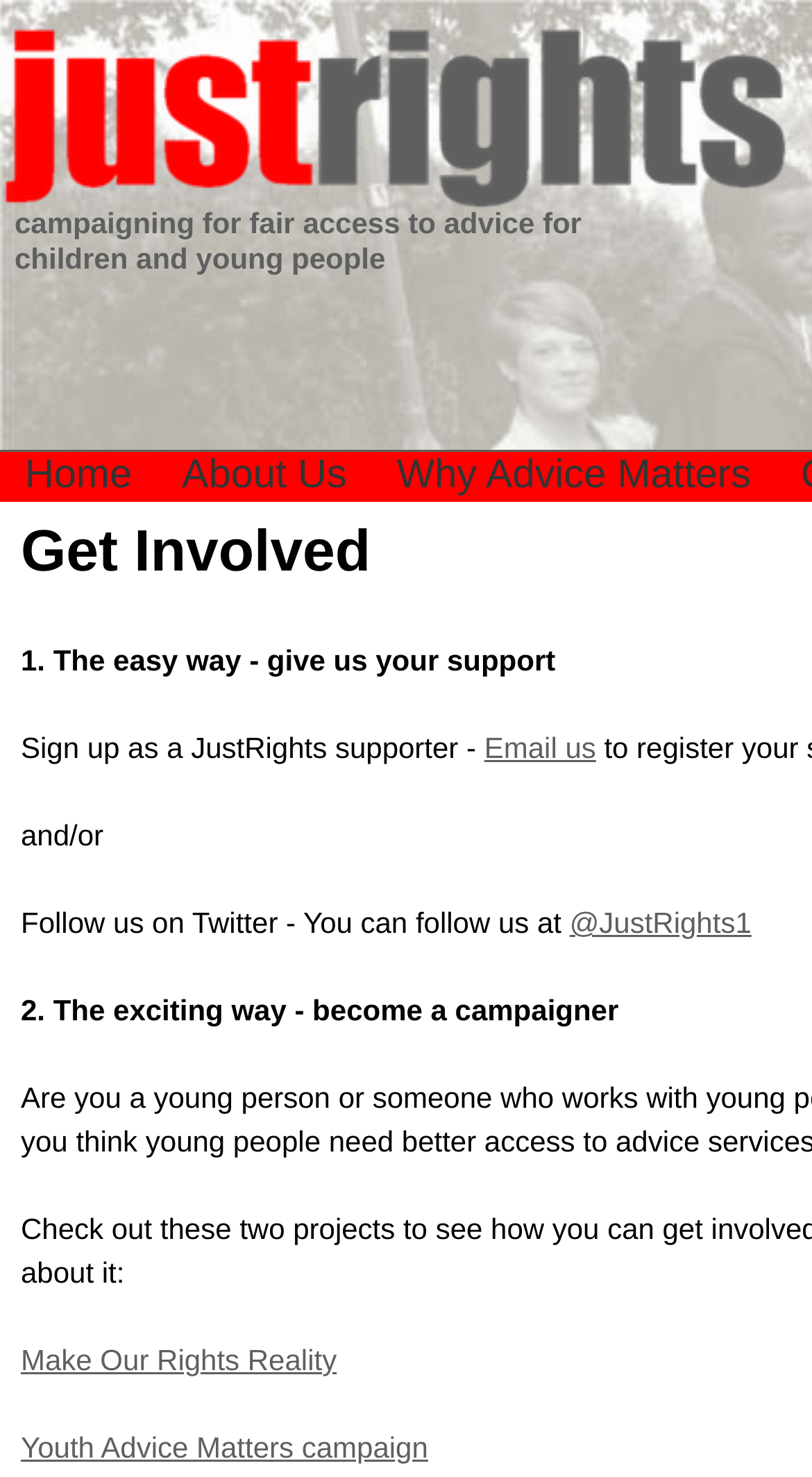Can you specify the bounding box coordinates for the region that should be clicked to fulfill this instruction: "Follow us on Twitter".

[0.701, 0.613, 0.925, 0.636]